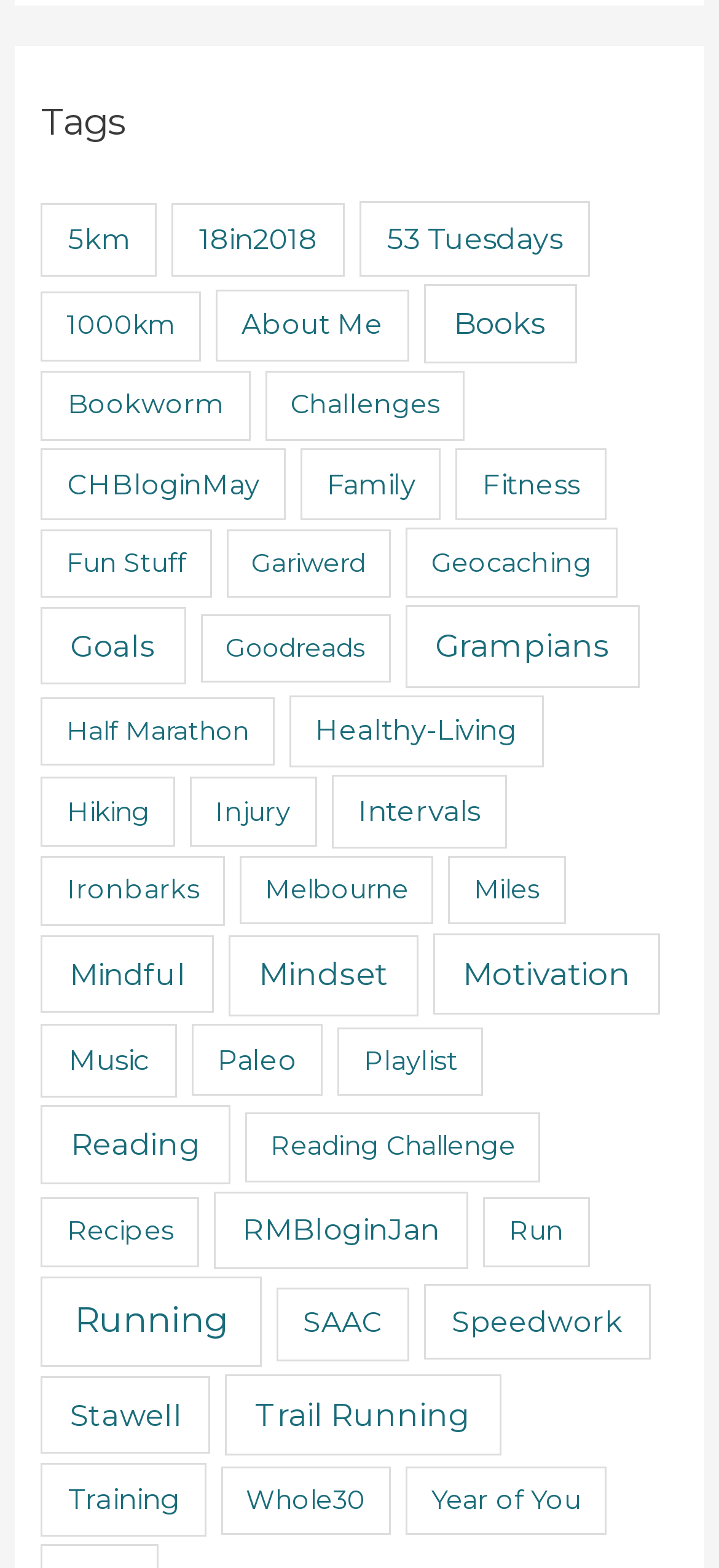Use a single word or phrase to answer the question:
What is the category located at the bottom left of the page?

Training